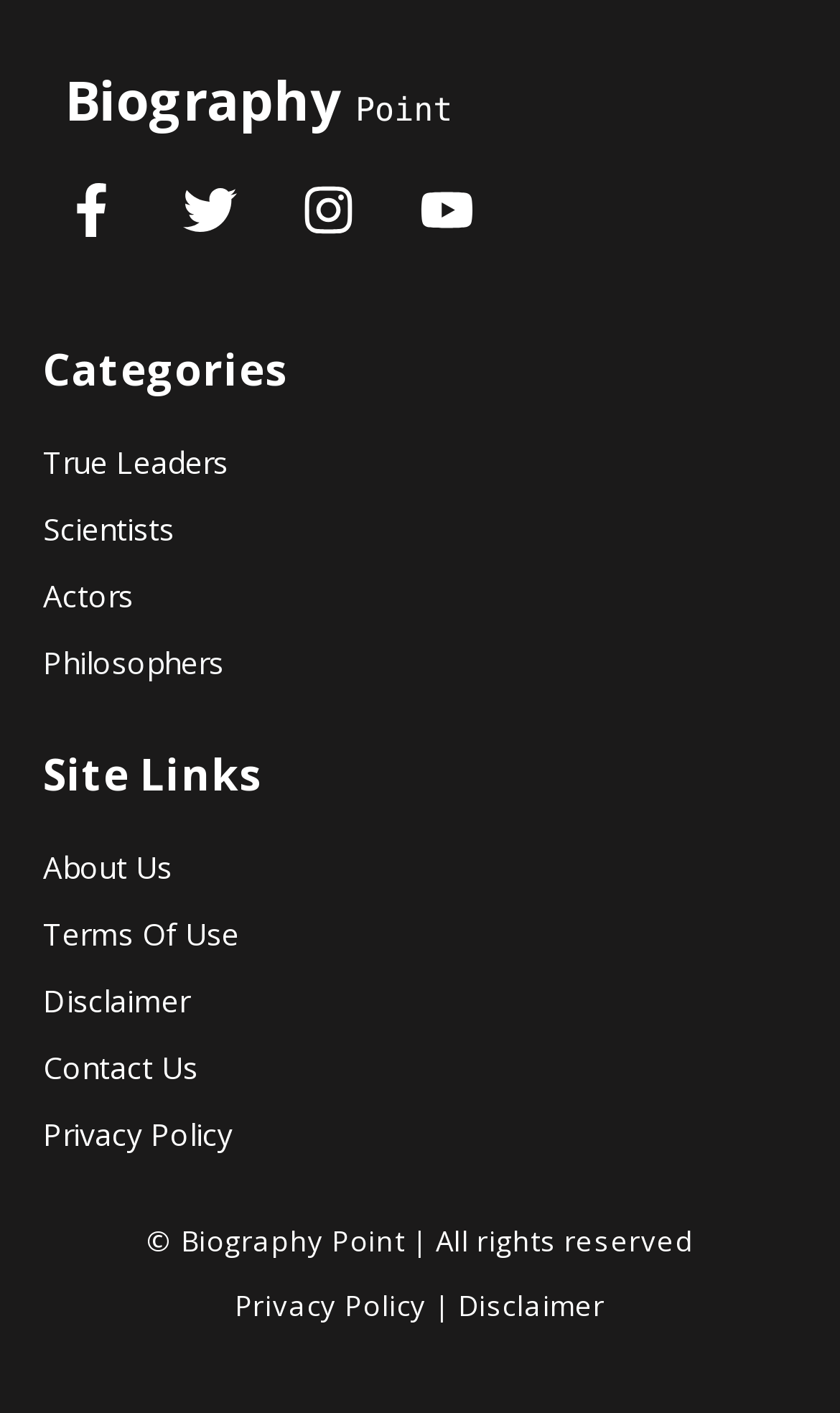What is the copyright information of the website?
Refer to the image and answer the question using a single word or phrase.

© Biography Point | All rights reserved